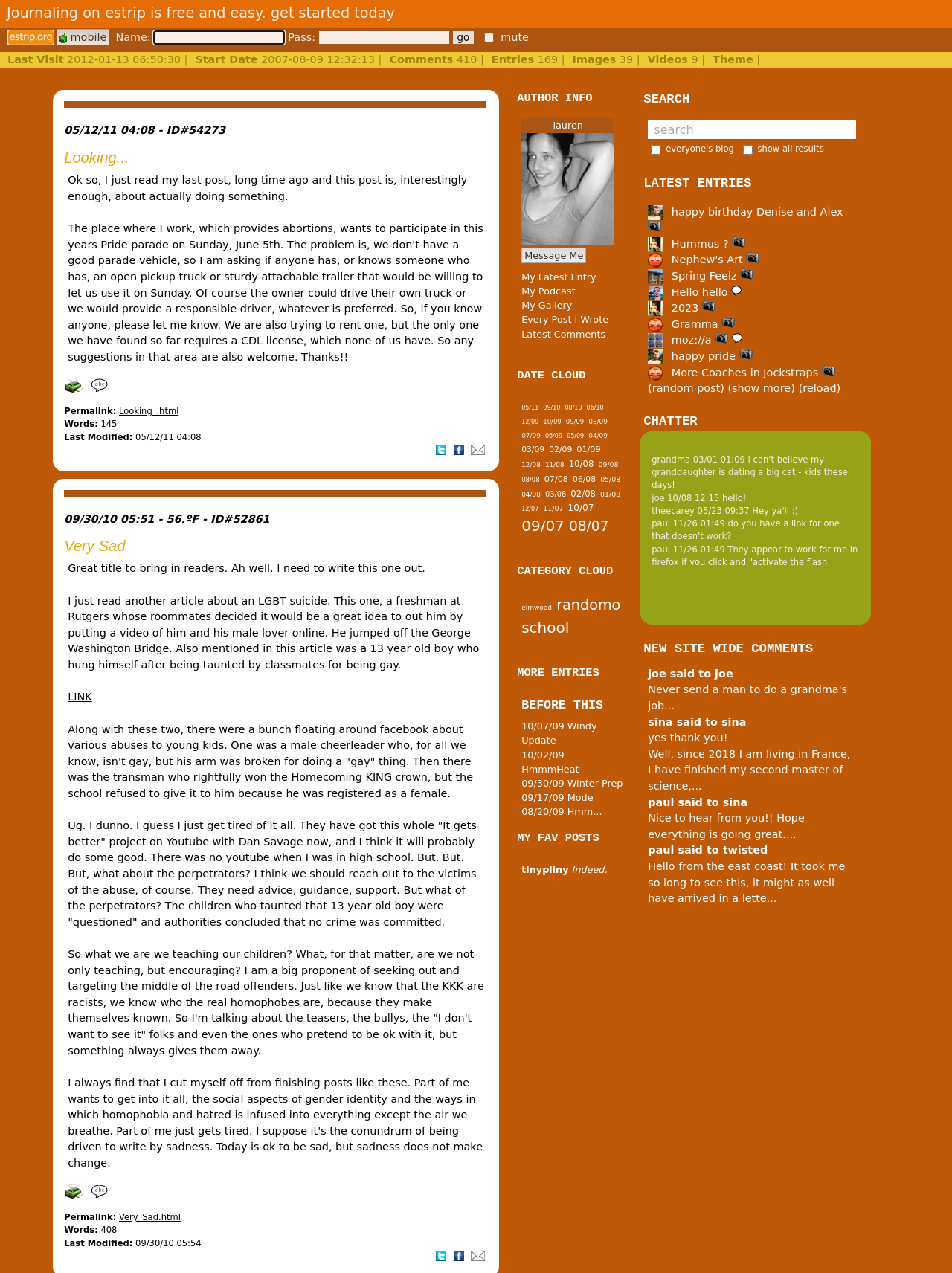Identify the bounding box coordinates for the element that needs to be clicked to fulfill this instruction: "enter name". Provide the coordinates in the format of four float numbers between 0 and 1: [left, top, right, bottom].

[0.162, 0.025, 0.299, 0.035]